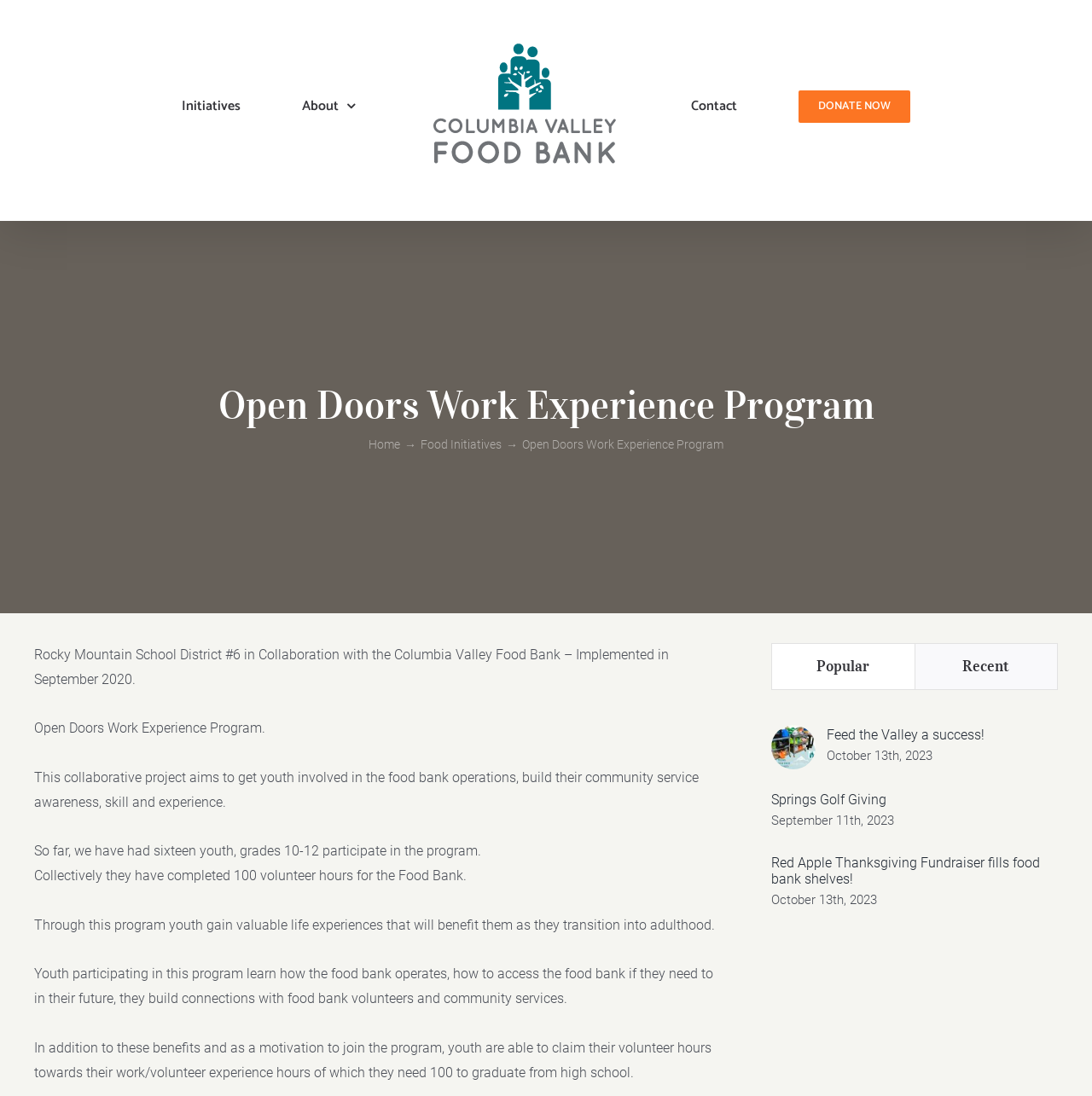Please identify the bounding box coordinates of the element that needs to be clicked to perform the following instruction: "Click the 'Contact' link".

[0.633, 0.064, 0.675, 0.13]